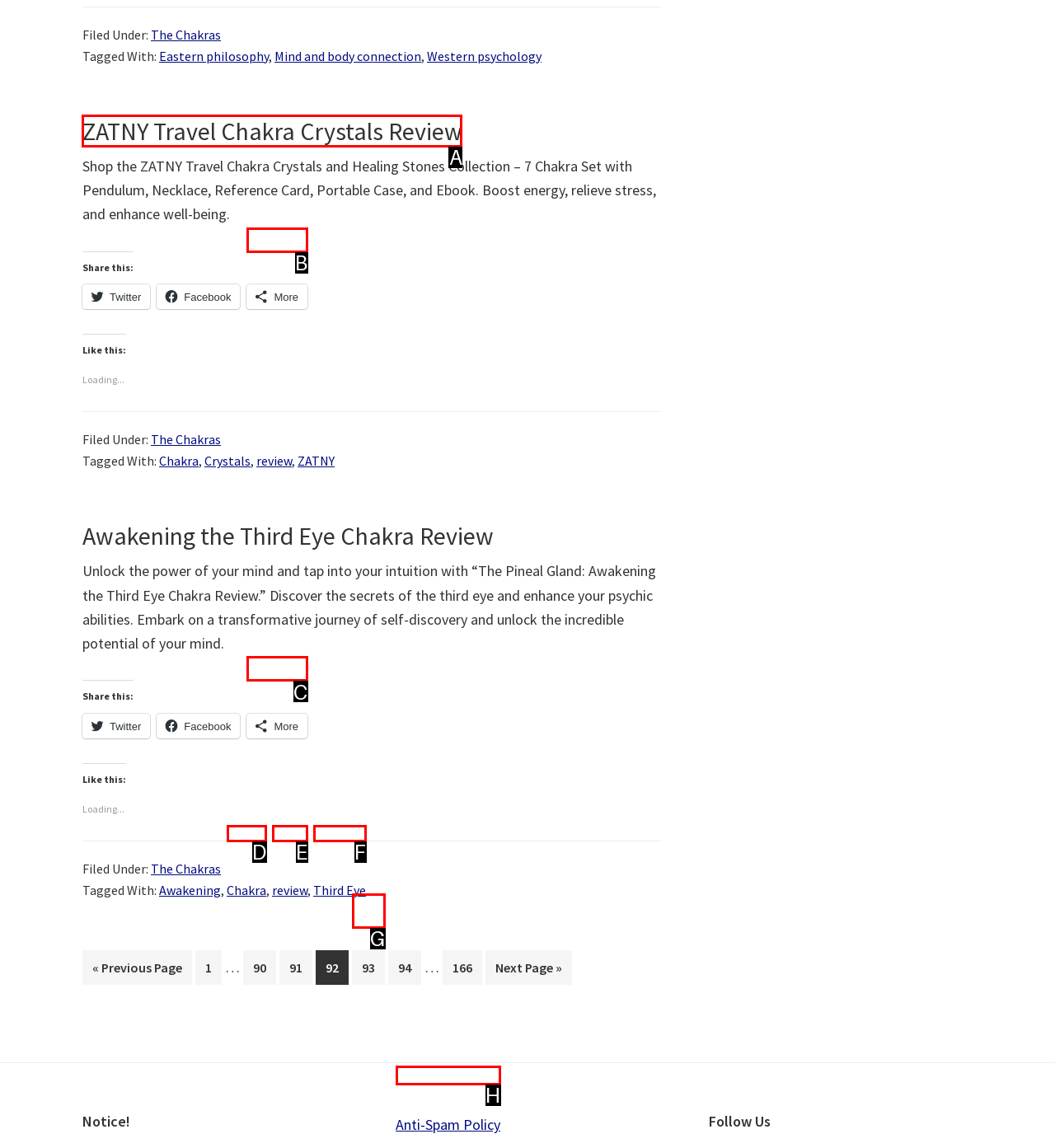Pick the right letter to click to achieve the task: Click on the 'ZATNY Travel Chakra Crystals Review' link
Answer with the letter of the correct option directly.

A